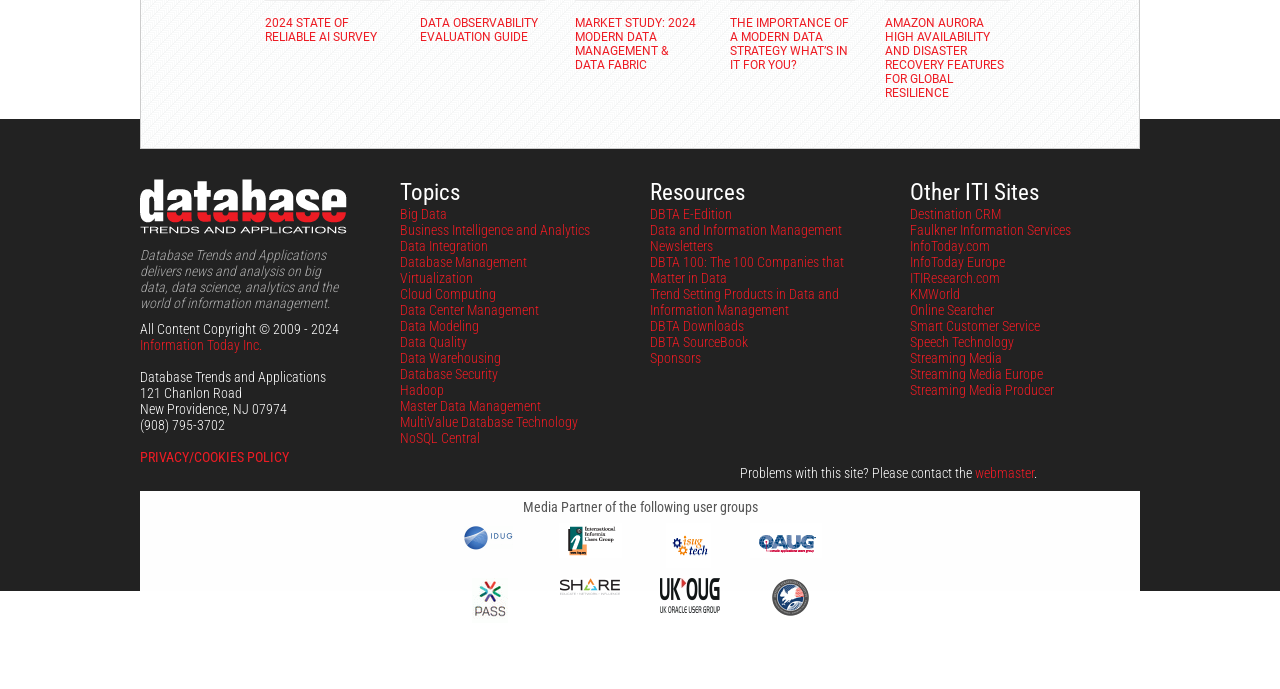Find the bounding box coordinates of the UI element according to this description: "title="Defense Strategy Institute"".

[0.602, 0.878, 0.633, 0.901]